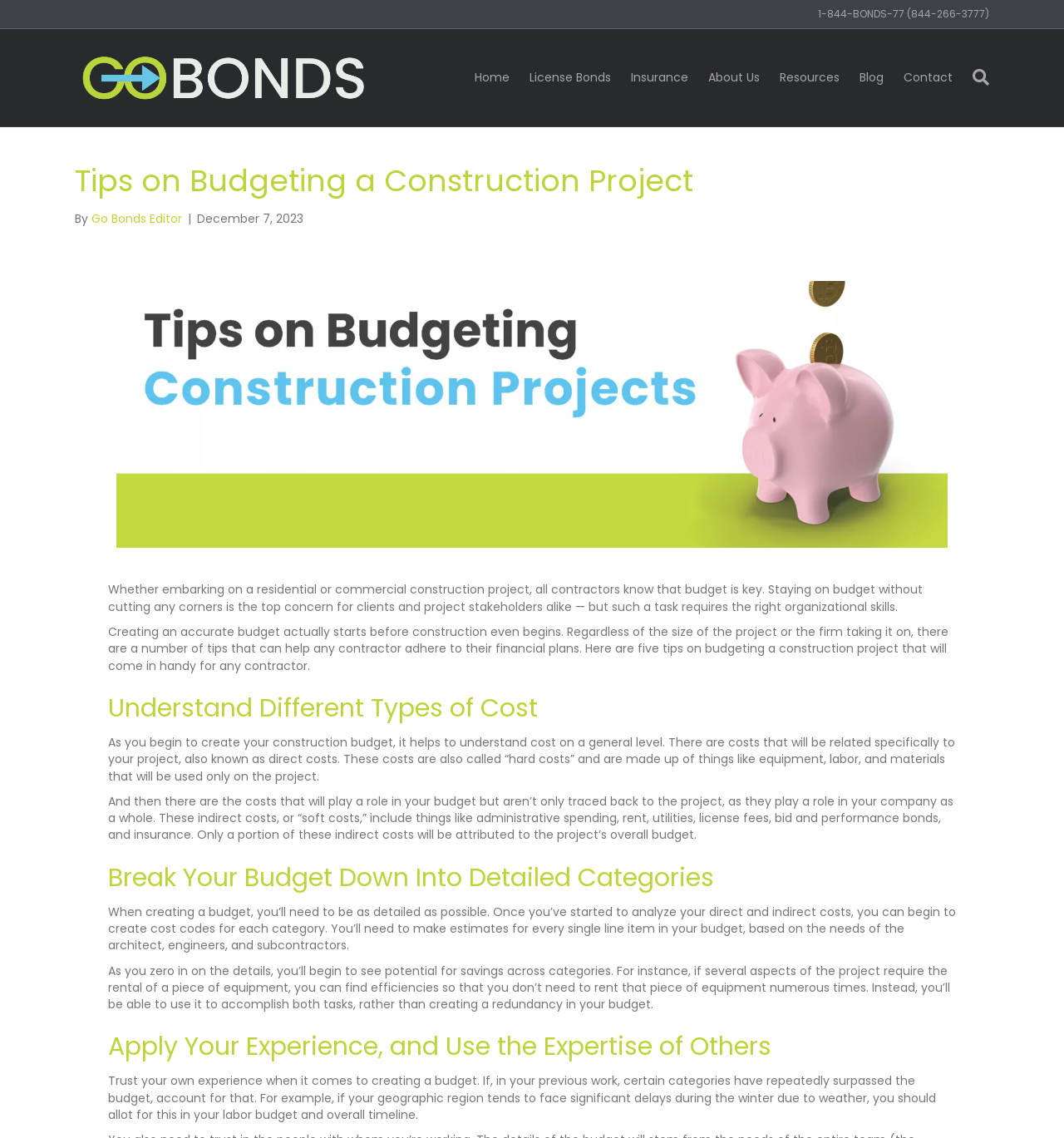Please locate the UI element described by "aria-label="Search"" and provide its bounding box coordinates.

[0.905, 0.051, 0.93, 0.085]